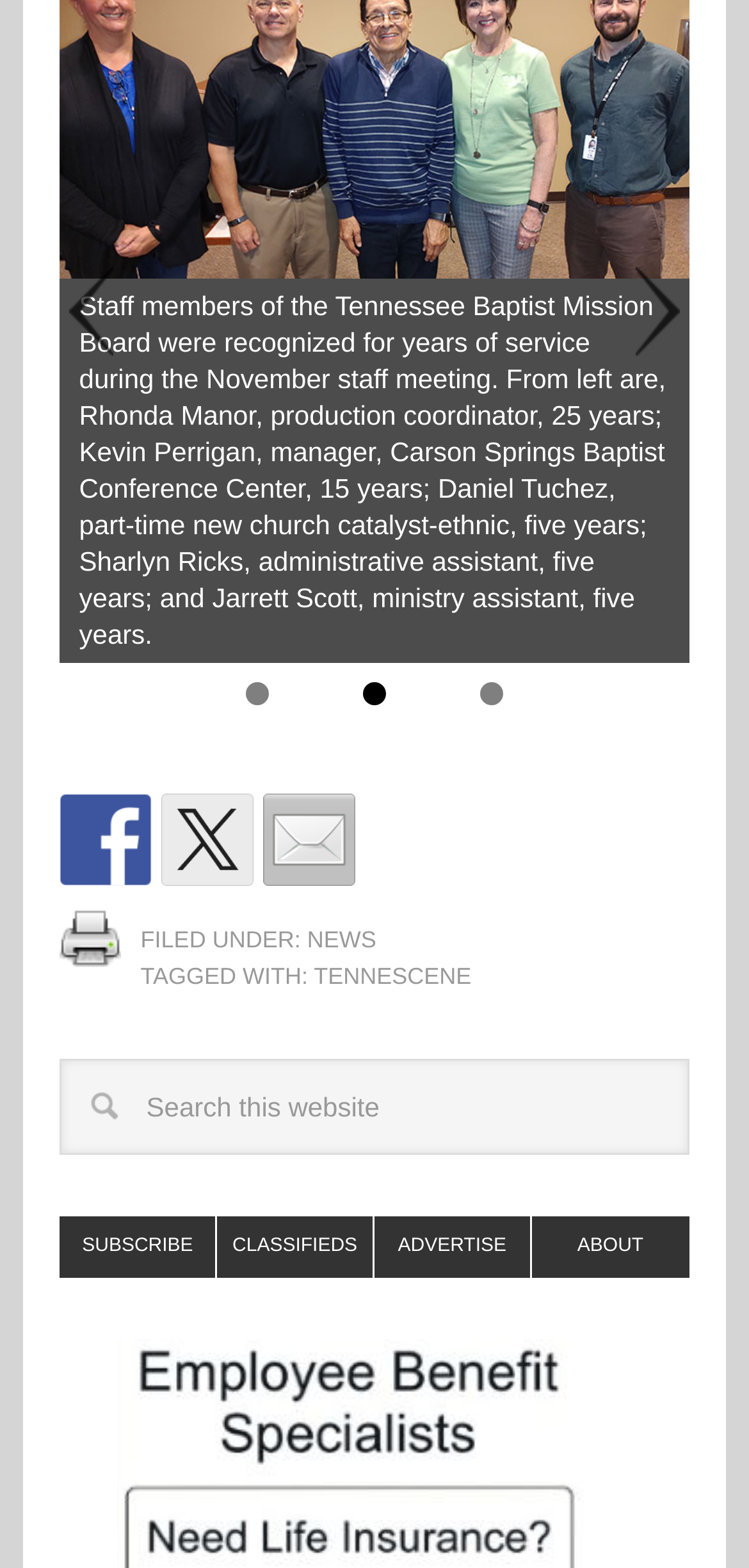How many years of service was Rhonda Manor recognized for?
Please answer using one word or phrase, based on the screenshot.

25 years